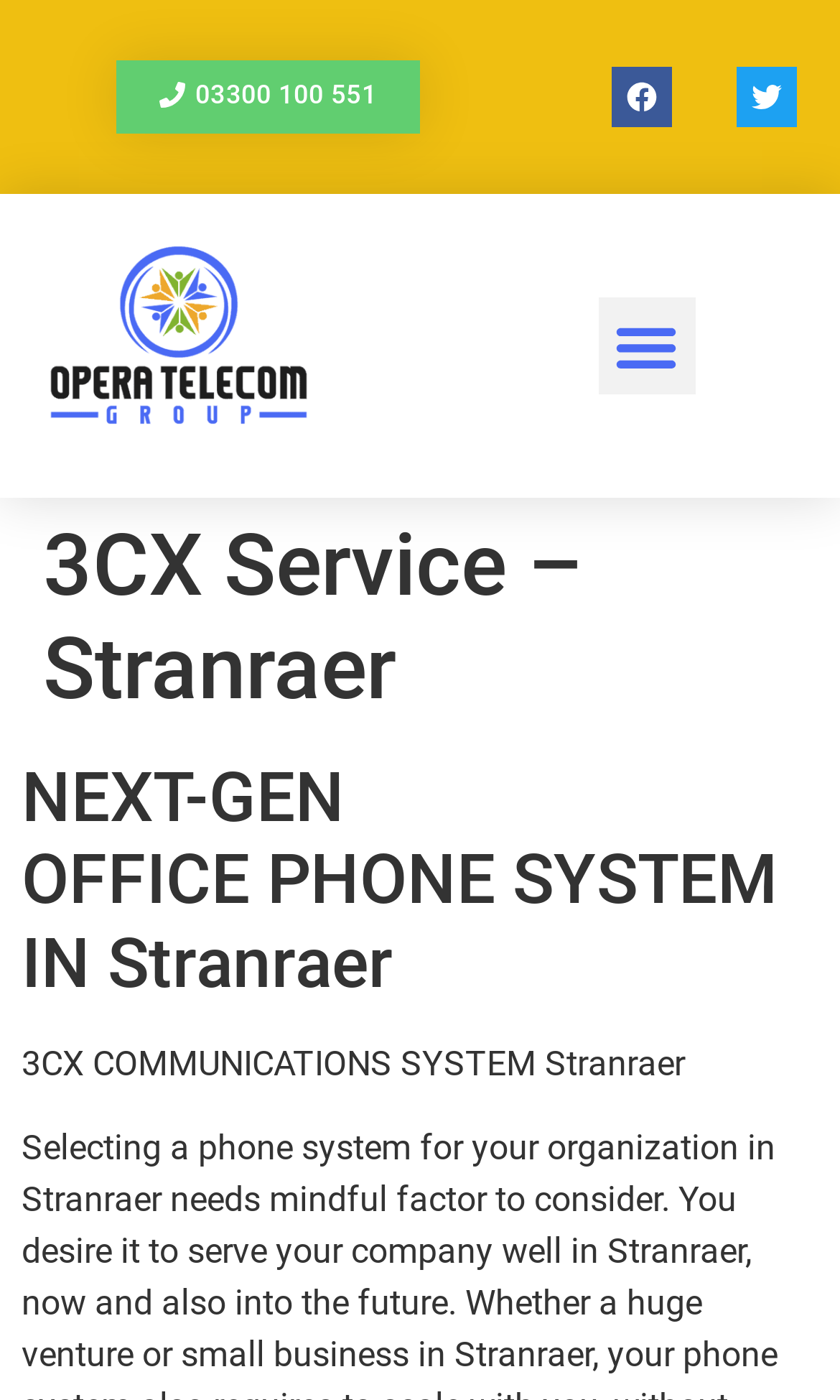Respond concisely with one word or phrase to the following query:
What is the phone number on the top left?

03300 100 551